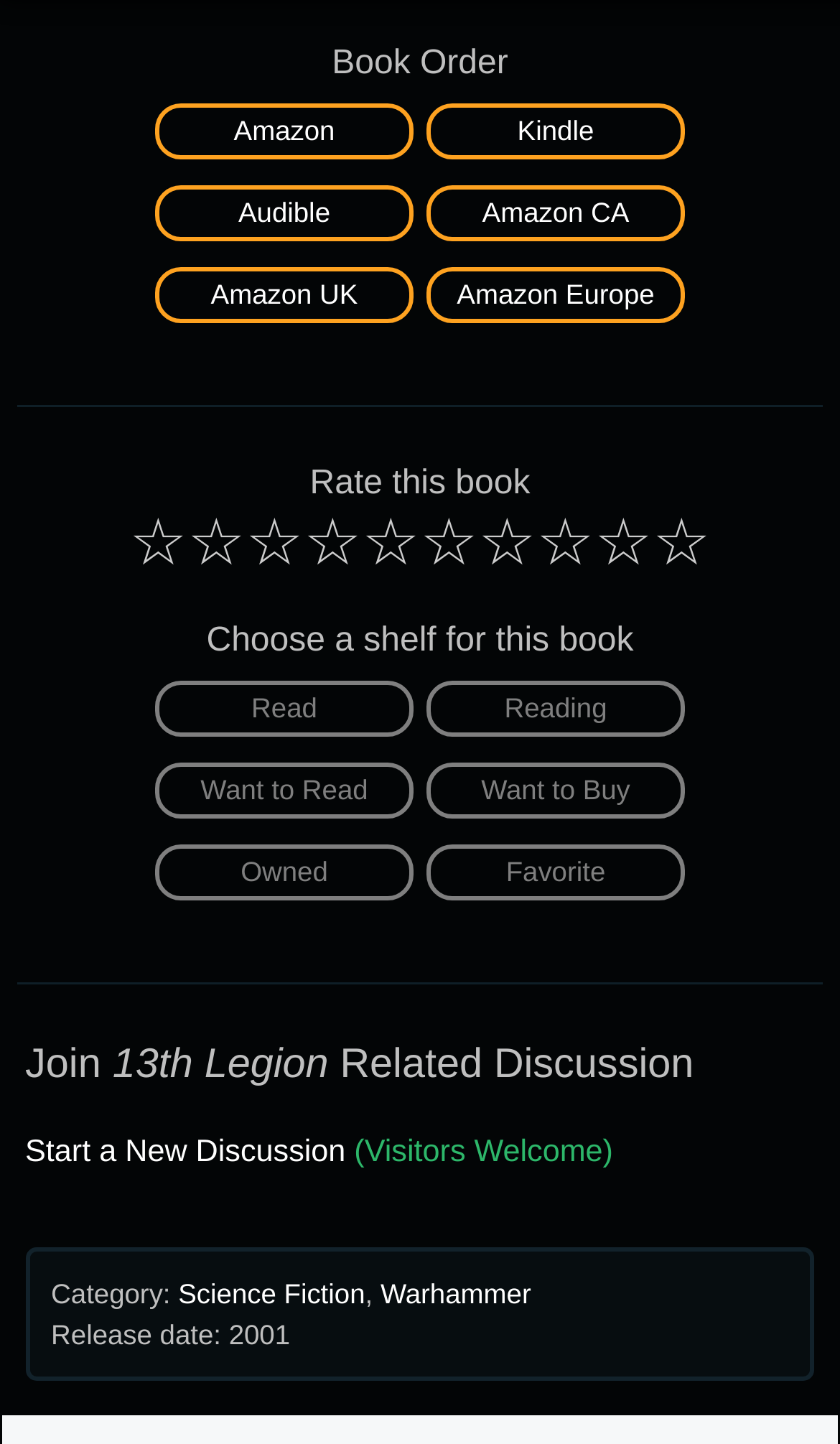What is the discussion group related to?
Please look at the screenshot and answer using one word or phrase.

13th Legion